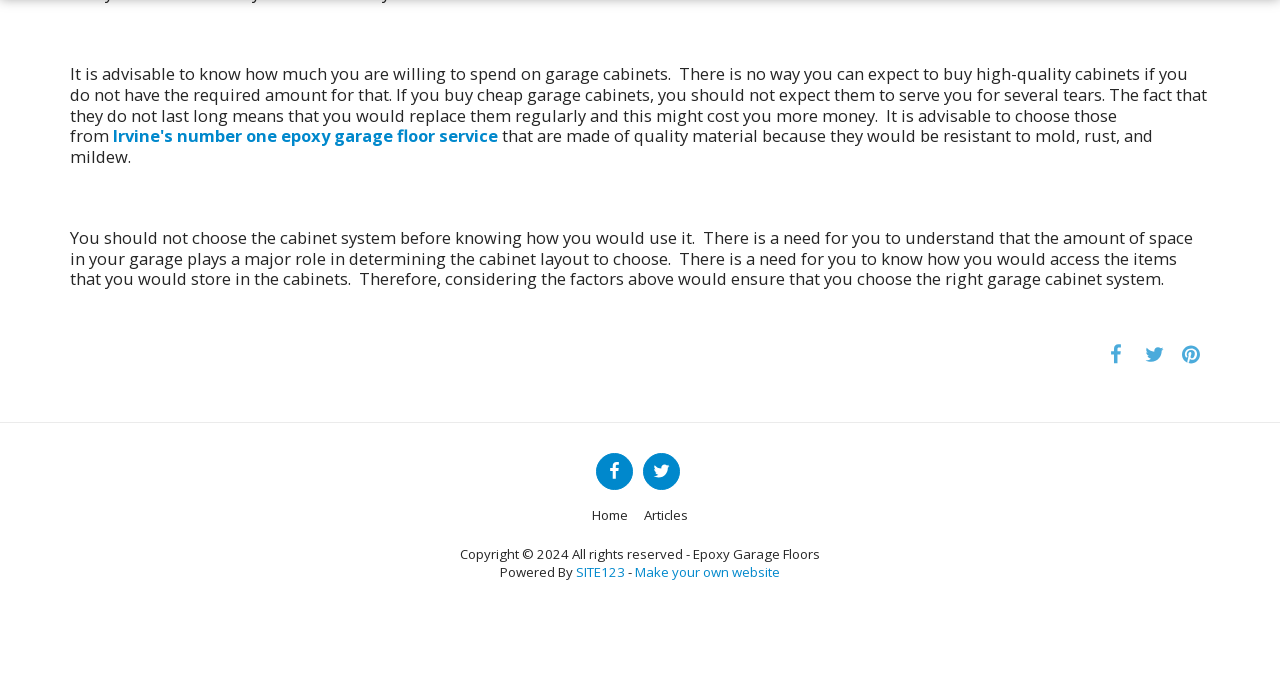Please identify the bounding box coordinates of the element that needs to be clicked to perform the following instruction: "Visit the 'Our Topics' page".

None